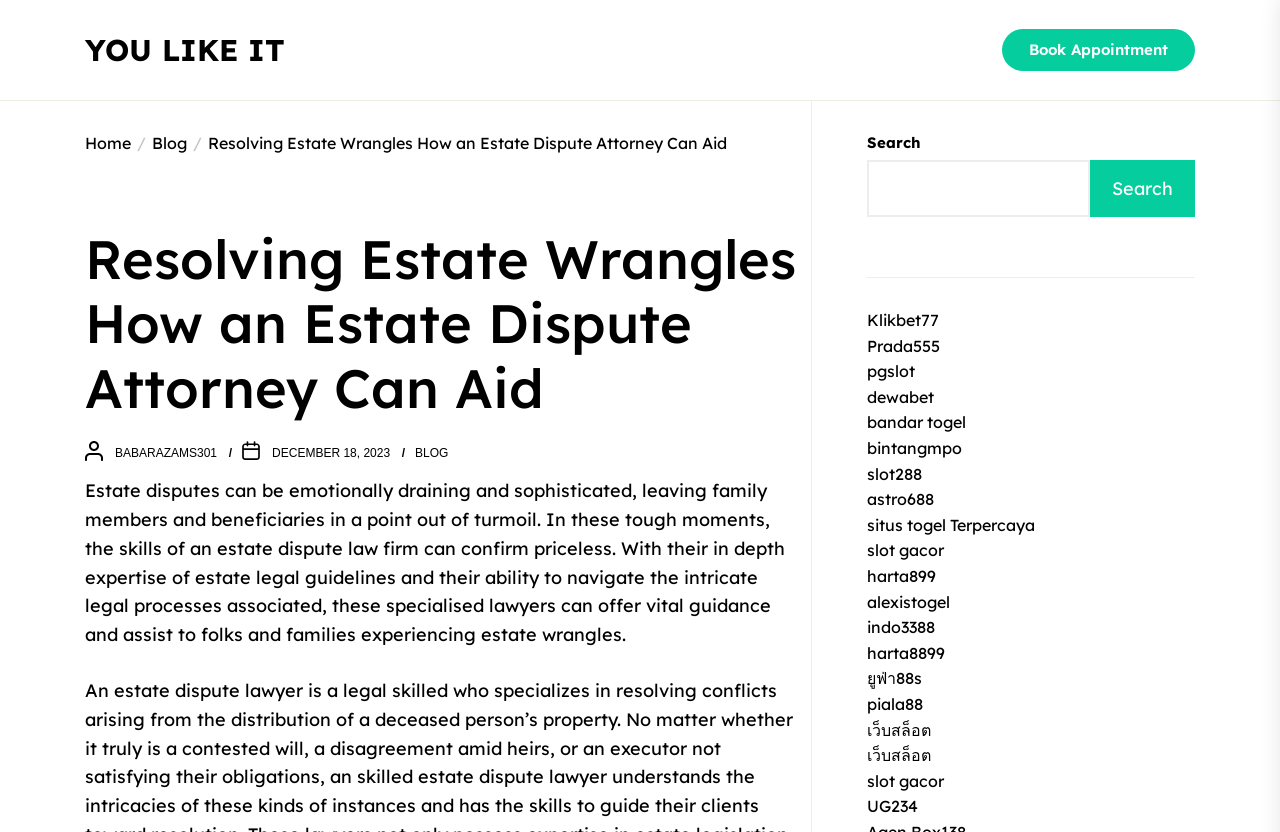Identify and provide the main heading of the webpage.

Resolving Estate Wrangles How an Estate Dispute Attorney Can Aid